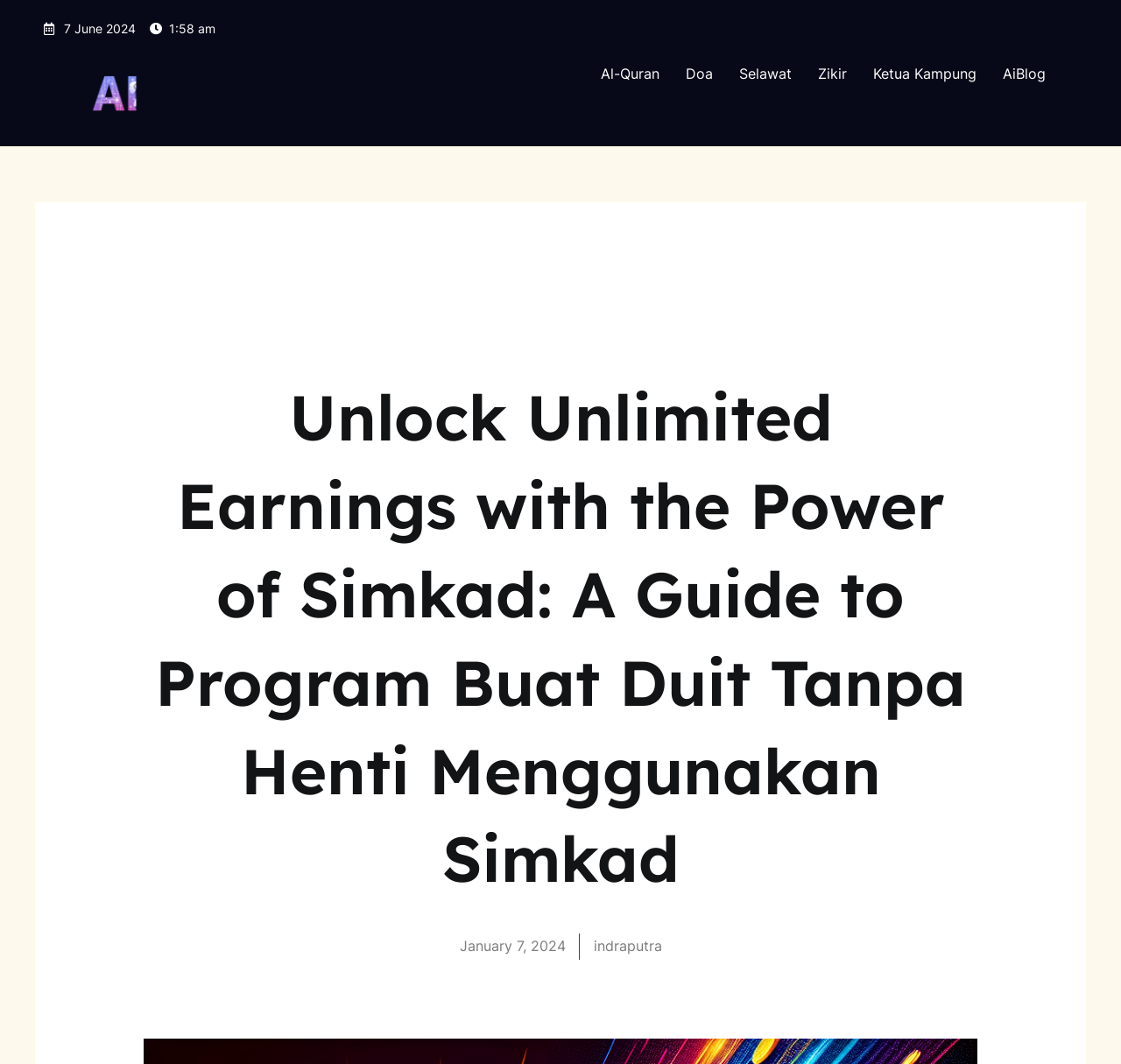Pinpoint the bounding box coordinates for the area that should be clicked to perform the following instruction: "click the link to AiBlog".

[0.883, 0.05, 0.945, 0.088]